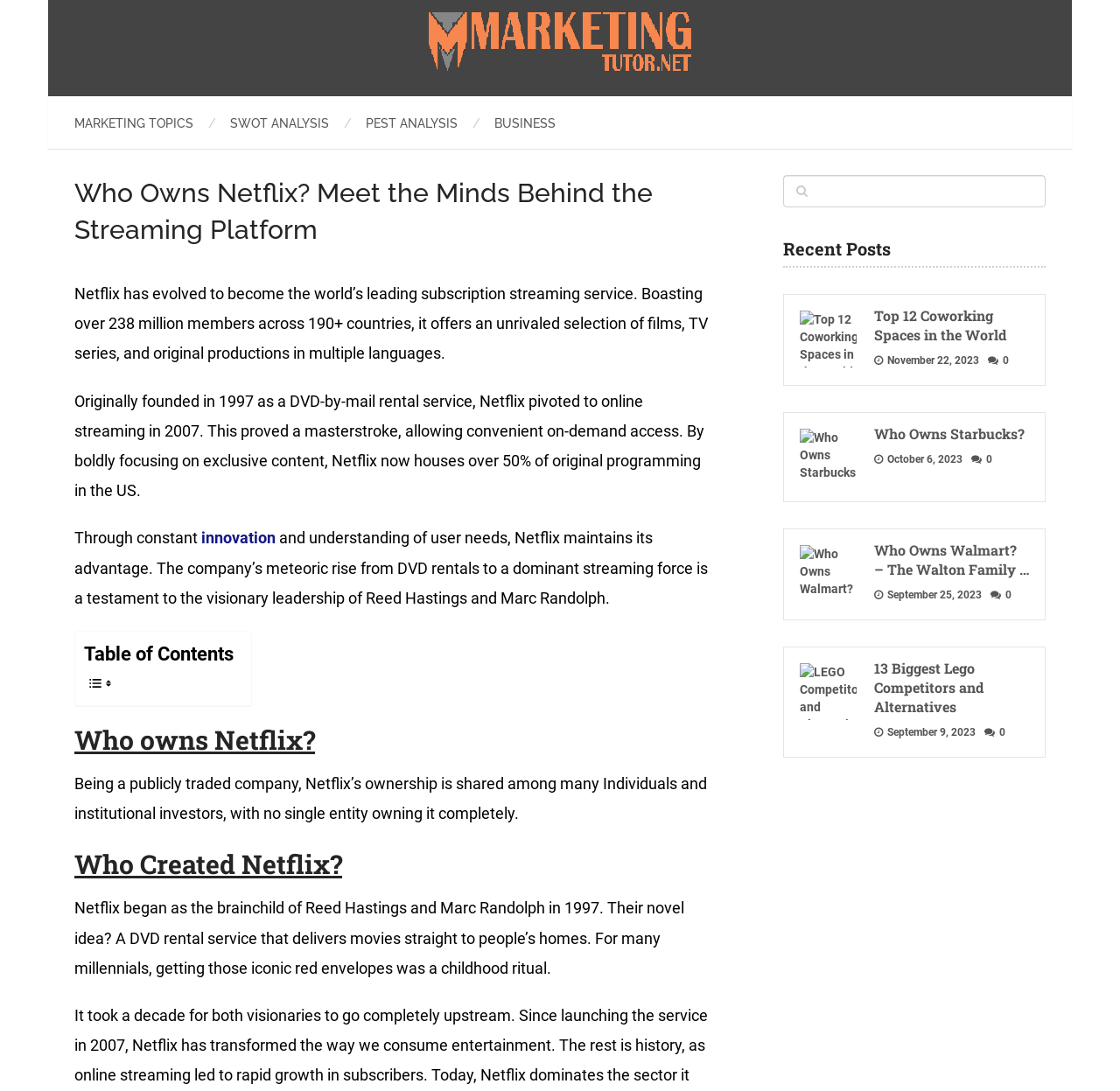Please locate the bounding box coordinates of the element that should be clicked to complete the given instruction: "Click on the 'Marketing Tutor' link".

[0.383, 0.012, 0.617, 0.068]